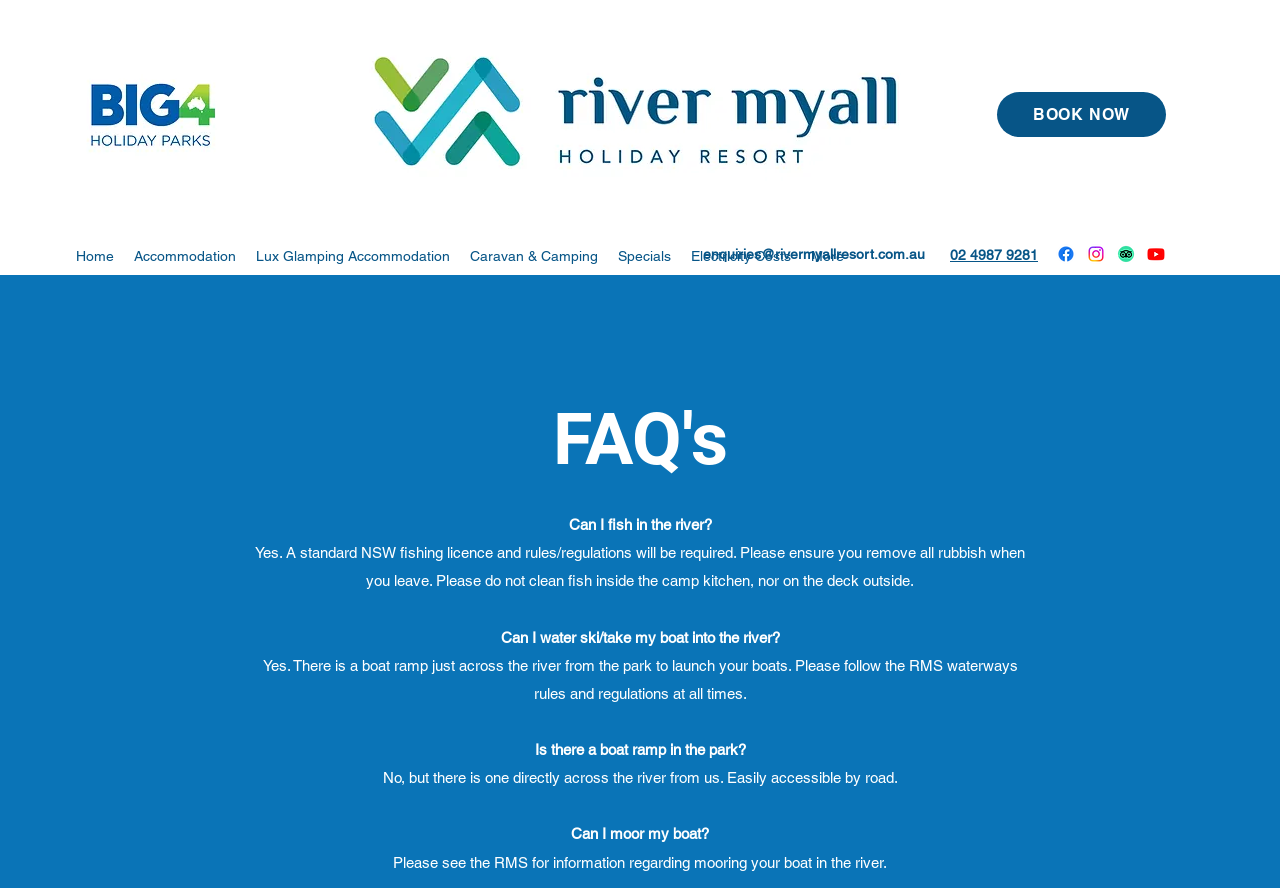Extract the bounding box coordinates for the described element: "Next". The coordinates should be represented as four float numbers between 0 and 1: [left, top, right, bottom].

None